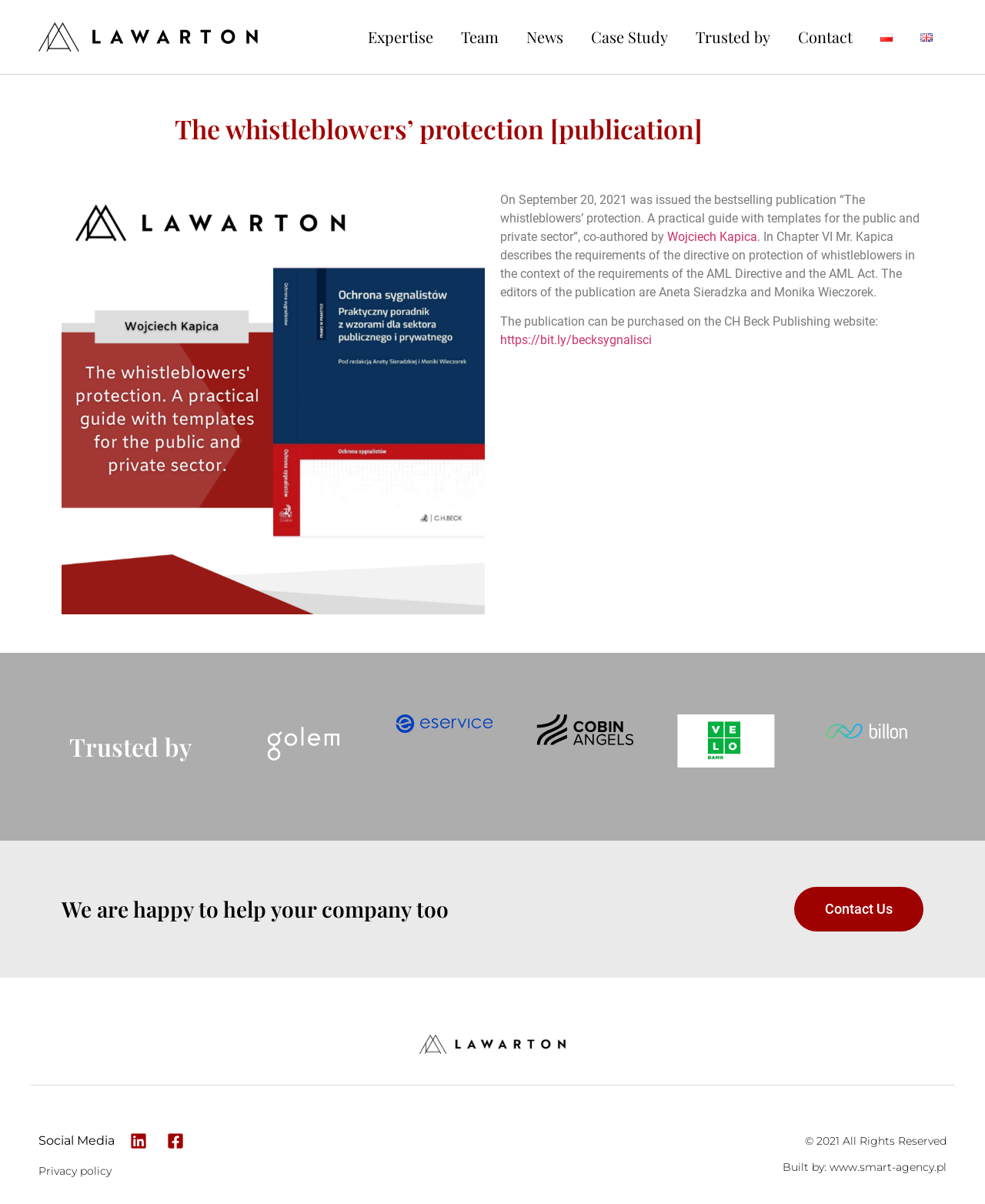Give an extensive and precise description of the webpage.

This webpage is about Lawarton, a law firm, and its publication "The whistleblowers' protection. A practical guide with templates for the public and private sector", co-authored by Wojciech Kapica. 

At the top of the page, there is a navigation menu with 8 links: "Expertise", "Team", "News", "Case Study", "Trusted by", "Contact", "Polski", and "English". The "Polski" and "English" links have corresponding flag icons next to them.

Below the navigation menu, there is a main section with a header that displays the title of the publication. On the left side of this section, there is a large image related to the publication. On the right side, there is a block of text that describes the publication, including the authors and a brief summary of its content. The text also mentions that the publication can be purchased on the CH Beck Publishing website, with a link provided.

Further down the page, there is a section with the heading "Trusted by" and 8 groups of links, each with a number (e.g., "3 / 12") and a link to a company or organization.

Below this section, there is a heading that reads "We are happy to help your company too" and a "Contact Us" link.

At the bottom of the page, there are several links to social media platforms, a "Privacy policy" link, and a copyright notice that reads "© 2021 All Rights Reserved". There is also a link to the website of the company that built the webpage, www.smart-agency.pl.